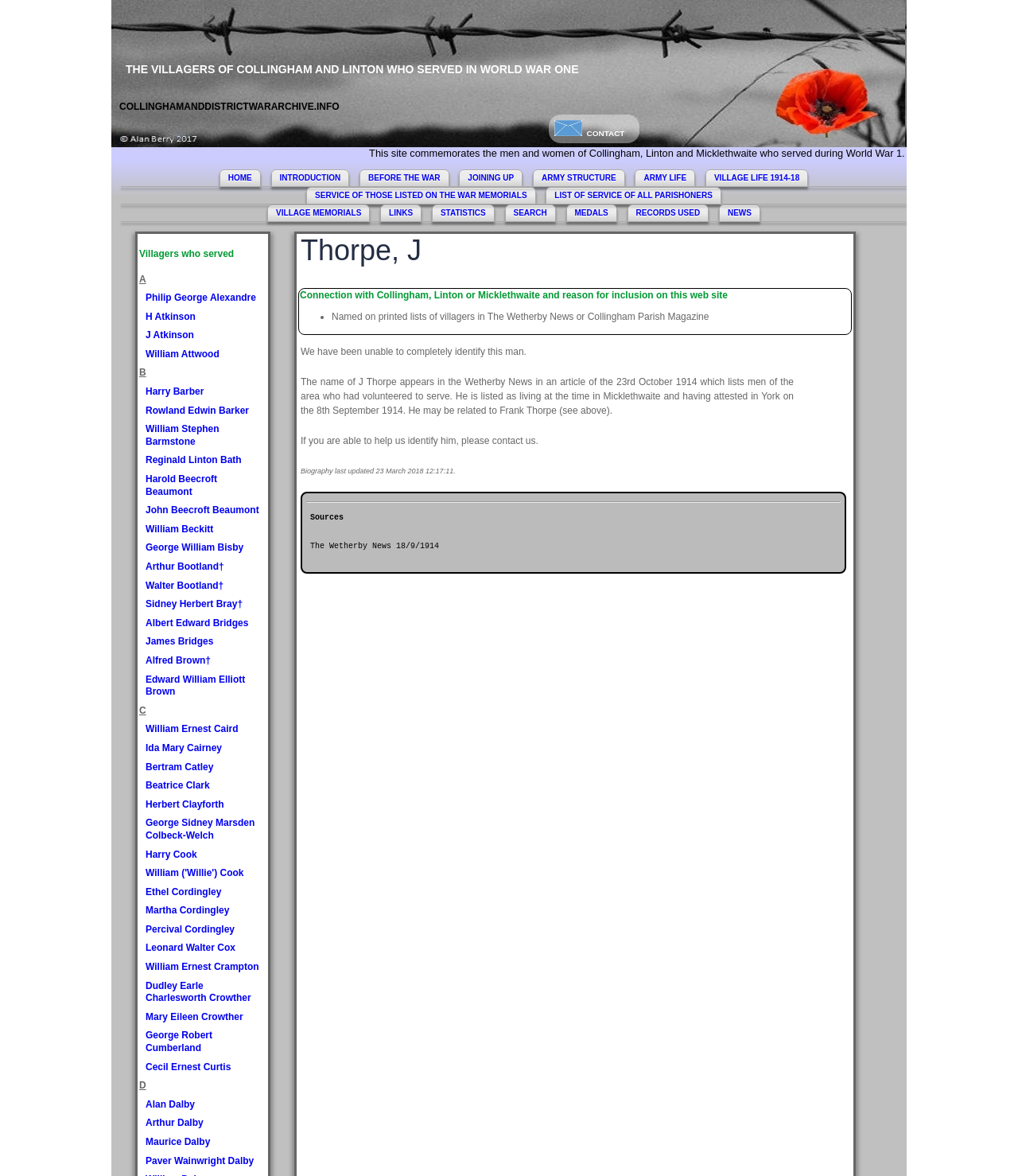Pinpoint the bounding box coordinates of the element that must be clicked to accomplish the following instruction: "Click on the 'Exchange 2010' link". The coordinates should be in the format of four float numbers between 0 and 1, i.e., [left, top, right, bottom].

None